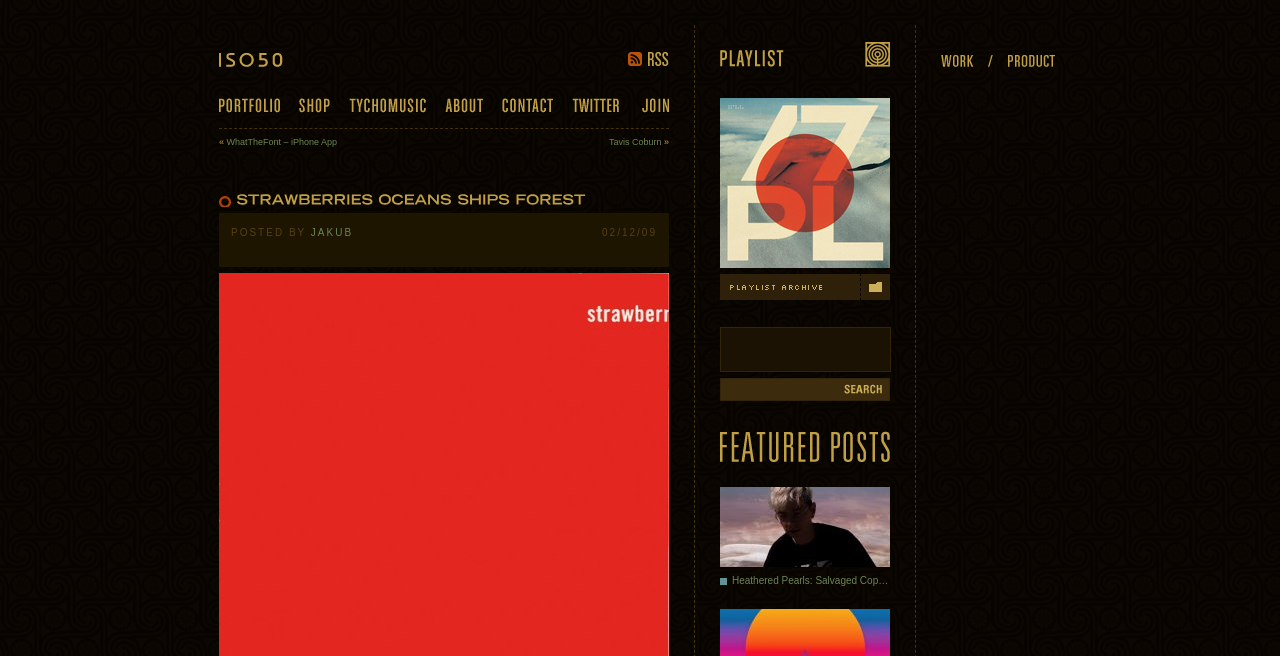Find the bounding box of the element with the following description: "parent_node: Playlist". The coordinates must be four float numbers between 0 and 1, formatted as [left, top, right, bottom].

[0.562, 0.149, 0.695, 0.414]